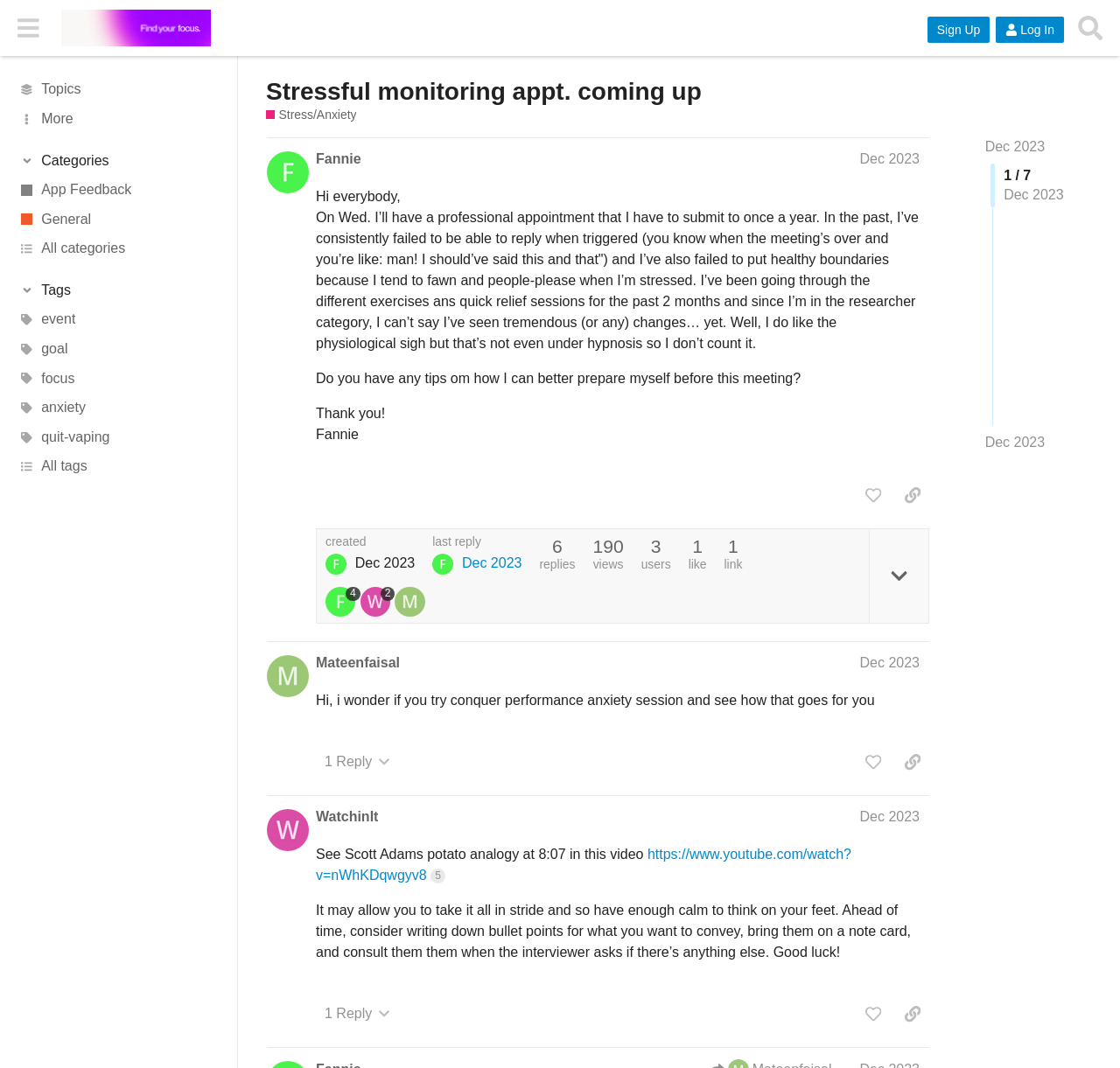Write an exhaustive caption that covers the webpage's main aspects.

This webpage appears to be a community forum or discussion board, specifically focused on stress and anxiety. At the top of the page, there is a header section with several buttons and links, including a sidebar toggle button, a "Sign Up" button, a "Log In" button, and a search button. Below the header, there are several links to different topics, including "Topics", "Categories", "Tags", and "App Feedback".

The main content of the page is a discussion thread, with two posts visible. The first post, by a user named Fannie, is a lengthy text discussing an upcoming professional appointment and seeking advice on how to prepare. The post includes several paragraphs of text, with a few links and buttons at the bottom, including a "like this post" button and a "copy a link to this post to clipboard" button.

Below the first post, there is a section showing the post's metadata, including the date and time it was created, the number of replies, views, and users who have interacted with the post. There are also several links to other users who have interacted with the post.

The second post, by a user named Mateenfaisal, is not fully visible, but it appears to be a response to the first post. The post includes a heading with the user's name and the date, as well as a section of text that is not fully visible.

Throughout the page, there are several images, including icons and avatars, but no large images or graphics. The overall layout is dense and text-heavy, with a focus on facilitating discussion and community interaction.